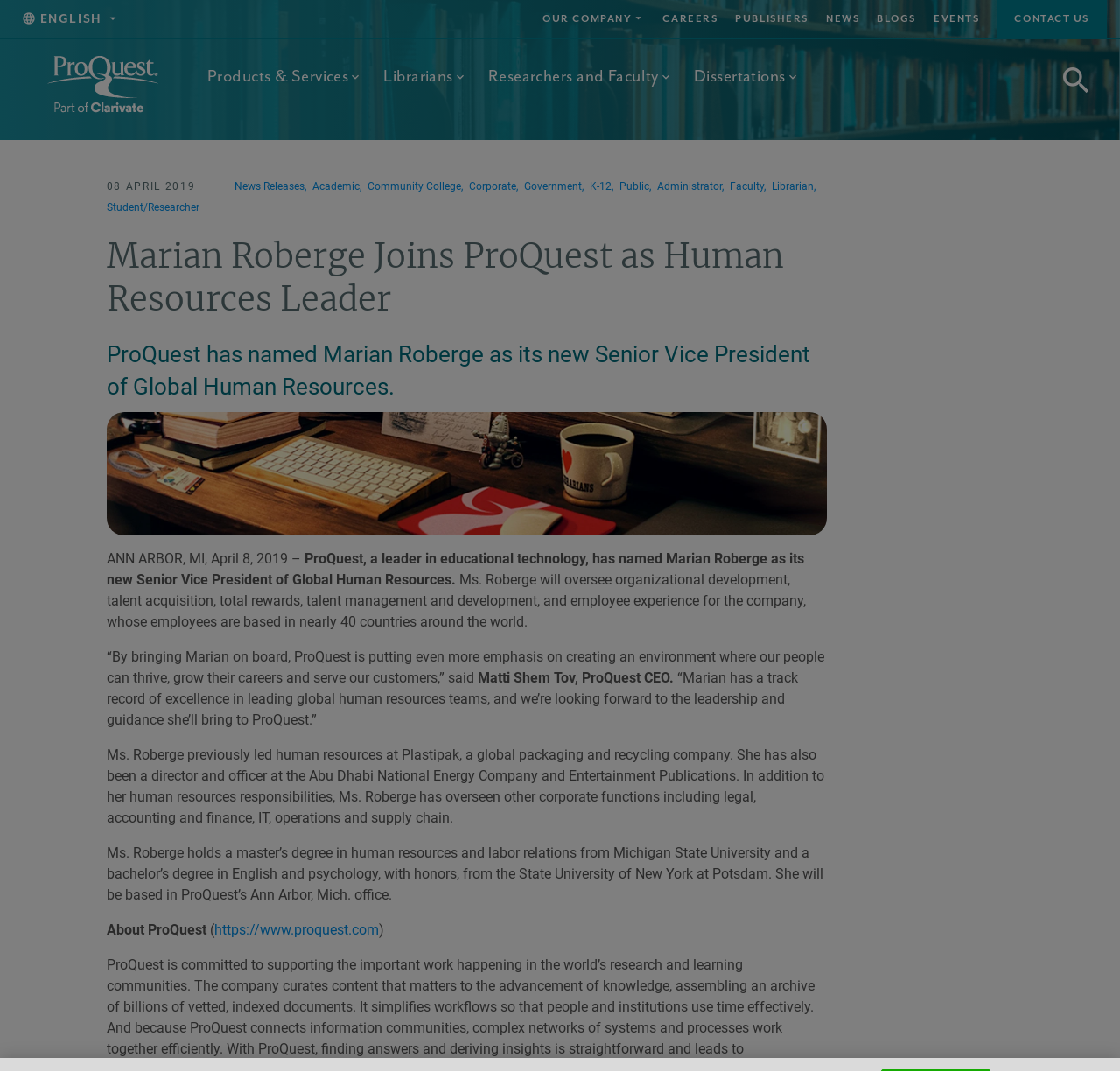Please determine the bounding box coordinates of the area that needs to be clicked to complete this task: 'Read about ProQuest'. The coordinates must be four float numbers between 0 and 1, formatted as [left, top, right, bottom].

[0.191, 0.861, 0.338, 0.876]